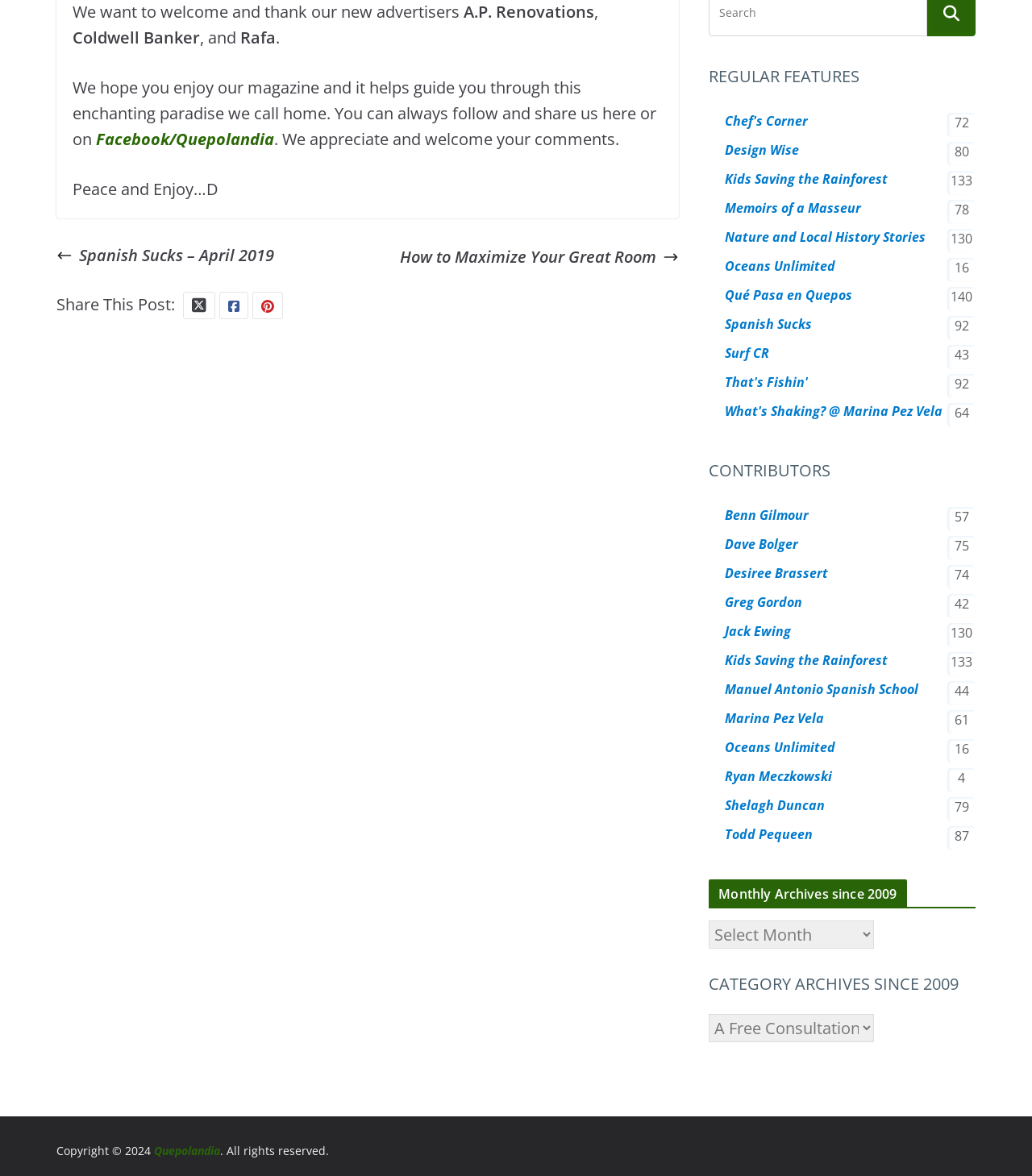Find the bounding box coordinates of the element you need to click on to perform this action: 'Check the 'CATEGORY ARCHIVES SINCE 2009' dropdown'. The coordinates should be represented by four float values between 0 and 1, in the format [left, top, right, bottom].

[0.687, 0.863, 0.847, 0.887]